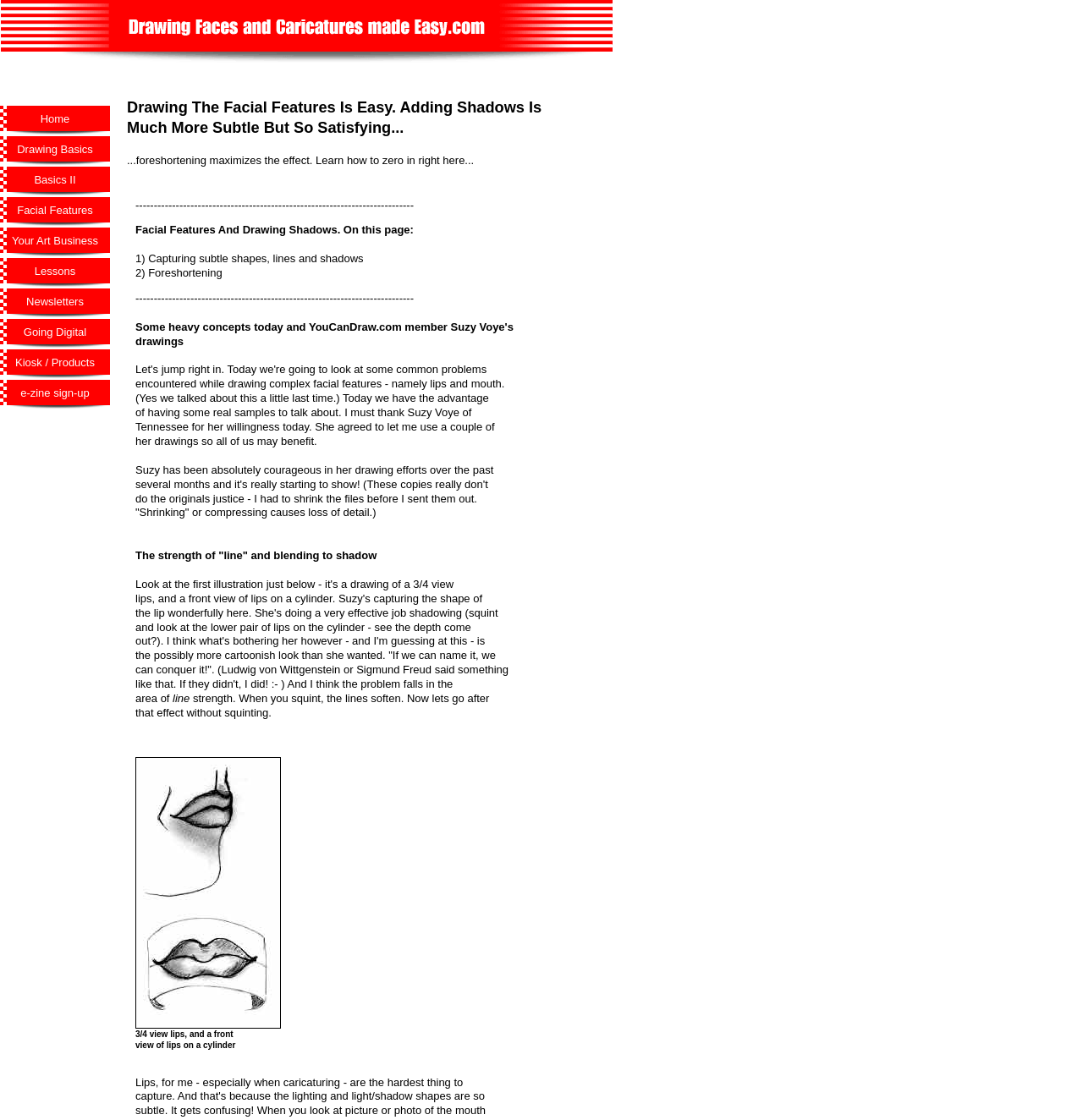Please provide the bounding box coordinate of the region that matches the element description: Going Digital. Coordinates should be in the format (top-left x, top-left y, bottom-right x, bottom-right y) and all values should be between 0 and 1.

[0.0, 0.285, 0.102, 0.312]